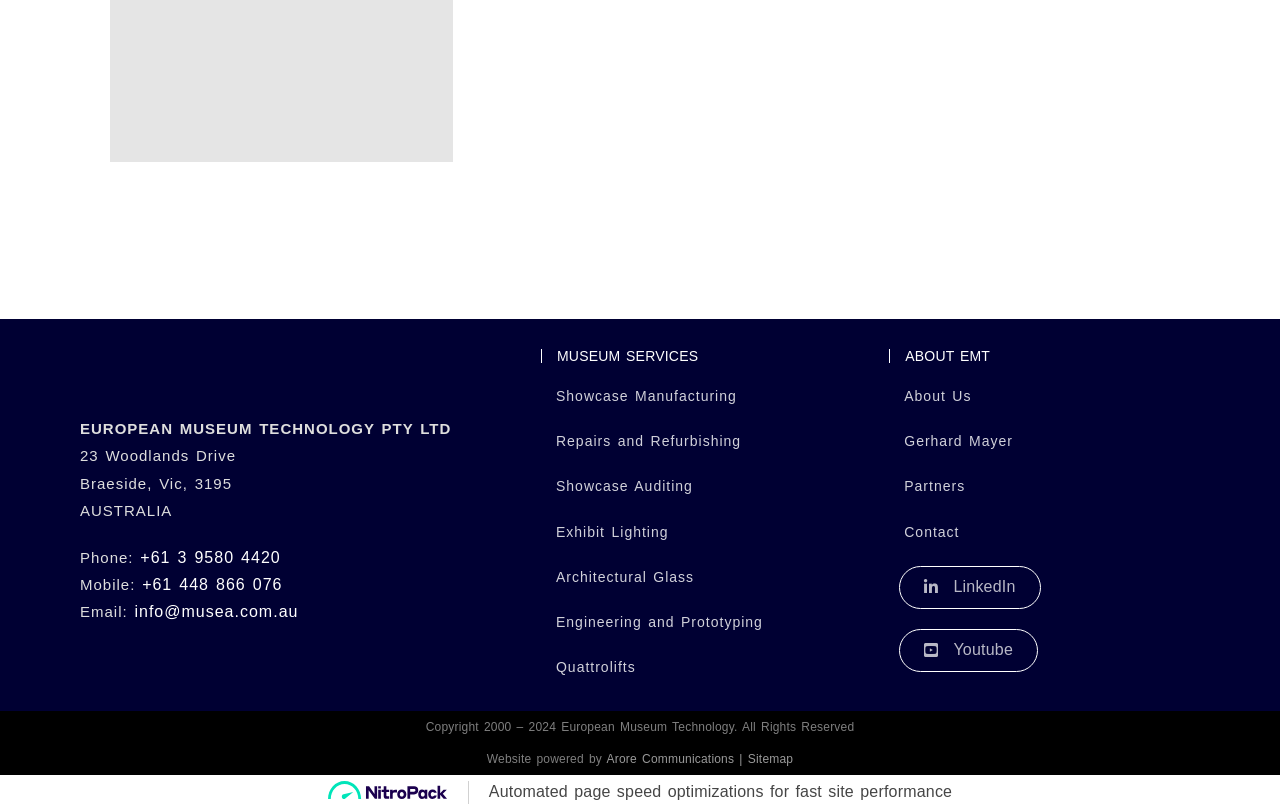What is the copyright year range of European Museum Technology?
Provide a detailed answer to the question, using the image to inform your response.

The question asks for the copyright year range of European Museum Technology, which can be found at the bottom of the webpage, in the static text element with the text 'Copyright 2000 – 2024 European Museum Technology. All Rights Reserved'.